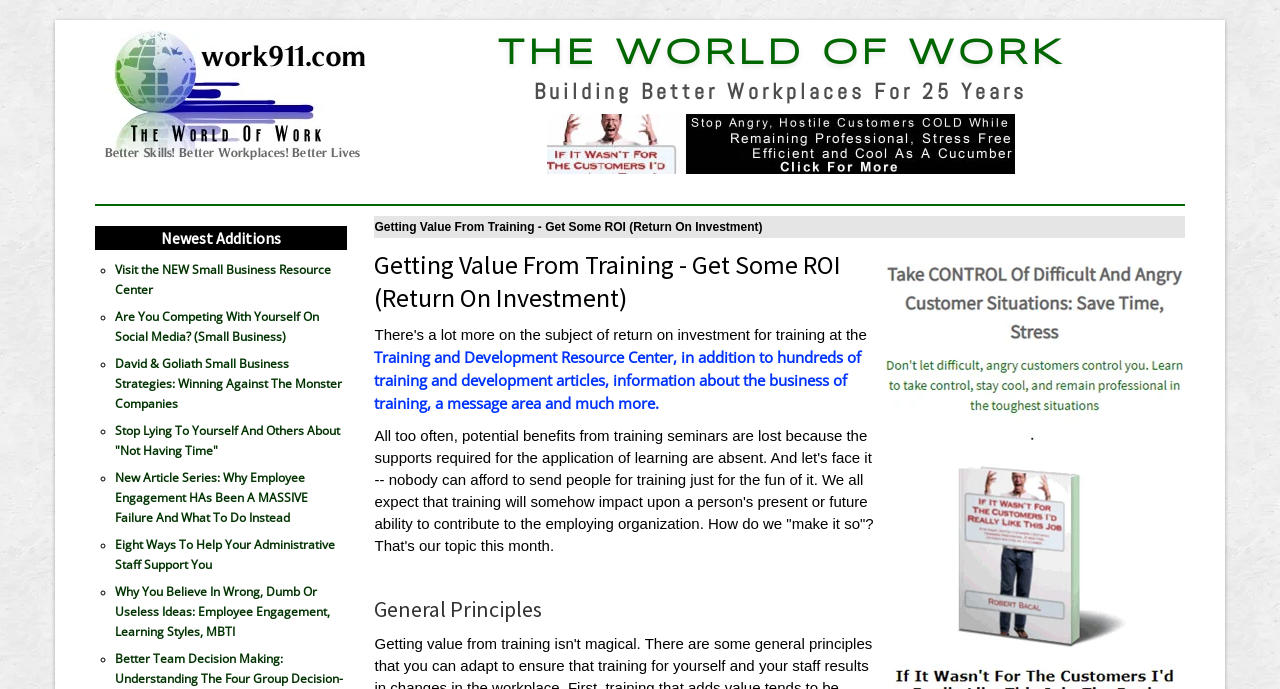Describe all the significant parts and information present on the webpage.

The webpage appears to be a resource center focused on training and development, with a specific emphasis on getting a return on investment (ROI) from training. At the top of the page, there is a logo image and a link to "THE WORLD OF WORK" with a subtitle "Building Better Workplaces For 25 Years". 

Below this, there is a section titled "Newest Additions" which lists several articles and resources, each marked with a bullet point (◦). These resources include links to articles on topics such as small business strategies, social media, employee engagement, and administrative staff support.

To the right of the "Newest Additions" section, there is a heading that repeats the title of the webpage, "Getting Value From Training - Get Some ROI (Return On Investment)". Below this, there is a brief introduction to the topic of getting value from training, followed by a link to the "Training and Development Resource Center" which provides access to hundreds of training and development articles, information about the business of training, and more.

Further down the page, there is a section of text that discusses the importance of supporting the application of learning from training seminars in order to see a return on investment. This section is headed by a title "General Principles". Overall, the webpage appears to be a valuable resource for individuals and organizations looking to get the most out of their training investments.